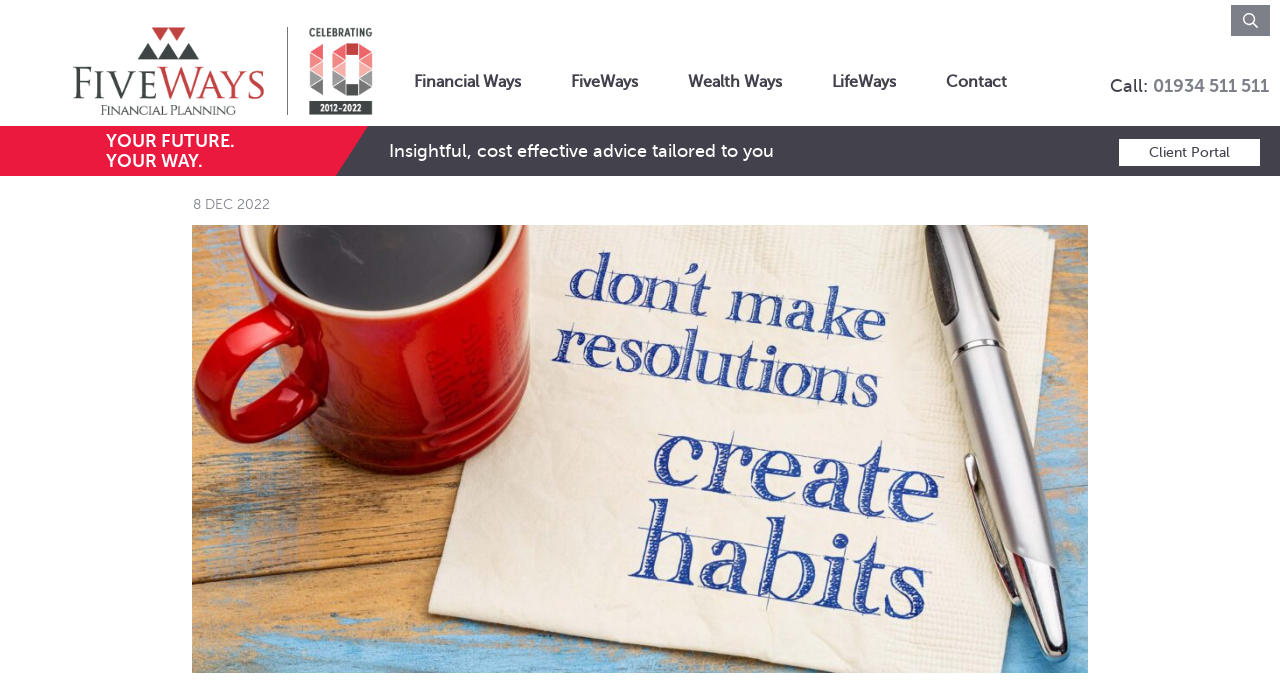Please identify the bounding box coordinates of the clickable element to fulfill the following instruction: "search for software". The coordinates should be four float numbers between 0 and 1, i.e., [left, top, right, bottom].

None